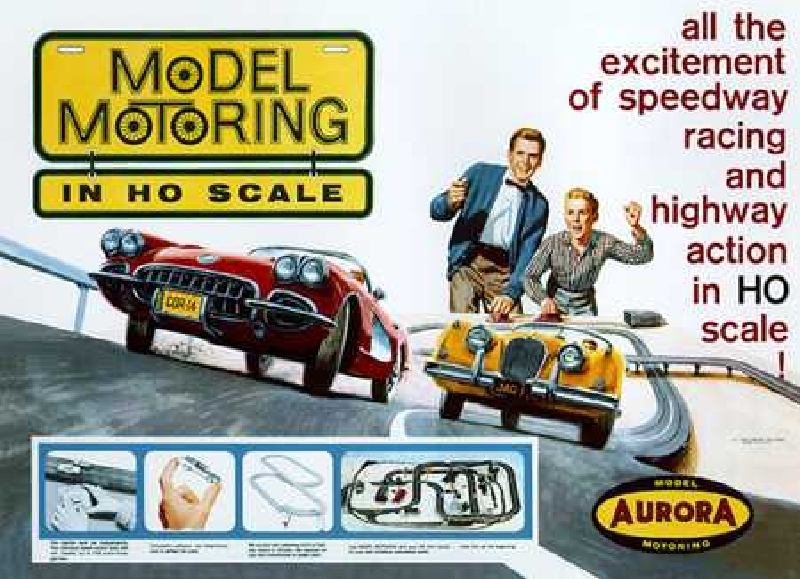Please answer the following question using a single word or phrase: 
What is the purpose of the visual illustrations below the cars?

To demonstrate various aspects of slot car racing